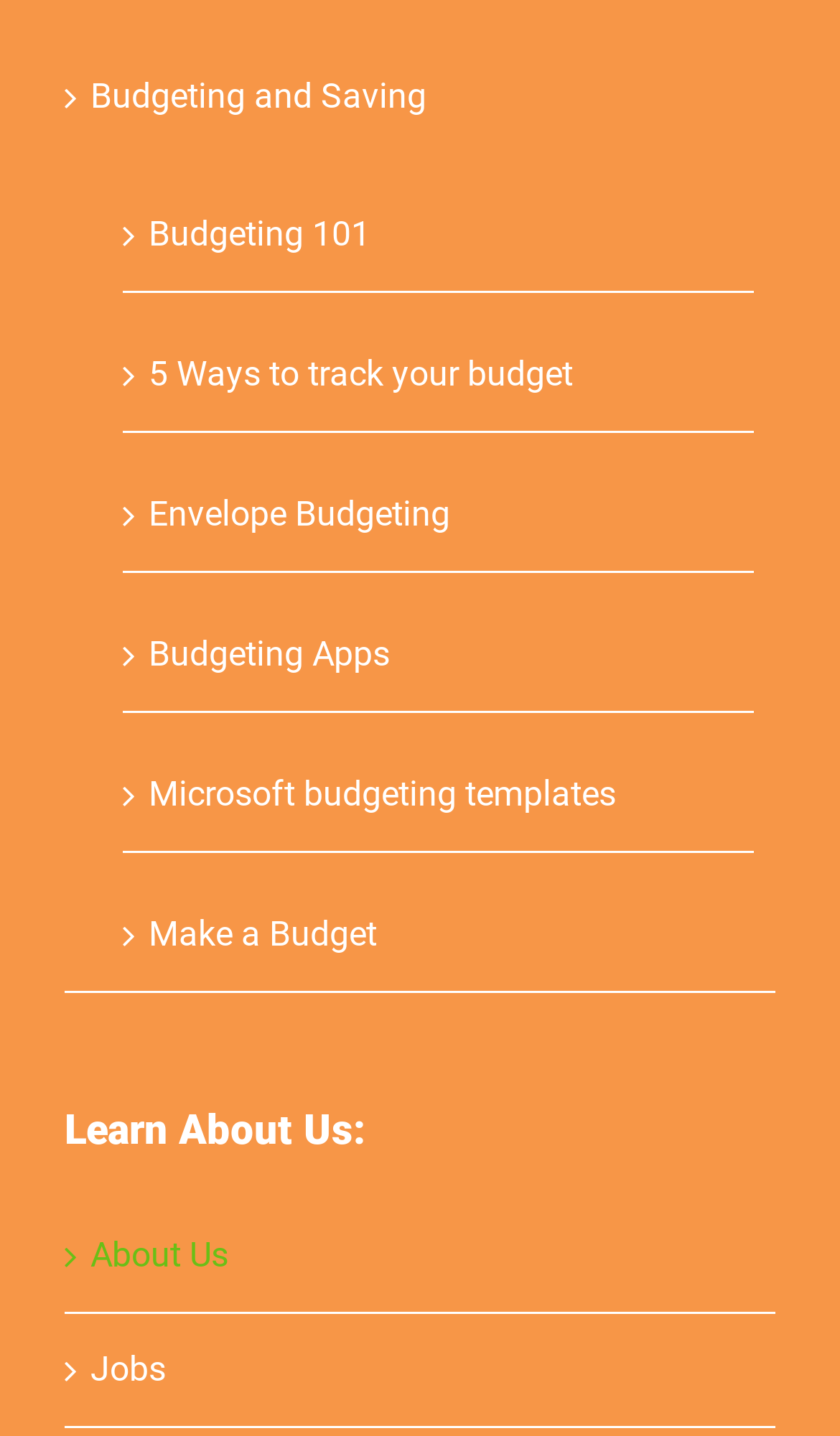Locate the bounding box coordinates of the element to click to perform the following action: 'Explore ways to track your budget'. The coordinates should be given as four float values between 0 and 1, in the form of [left, top, right, bottom].

[0.177, 0.219, 0.872, 0.285]